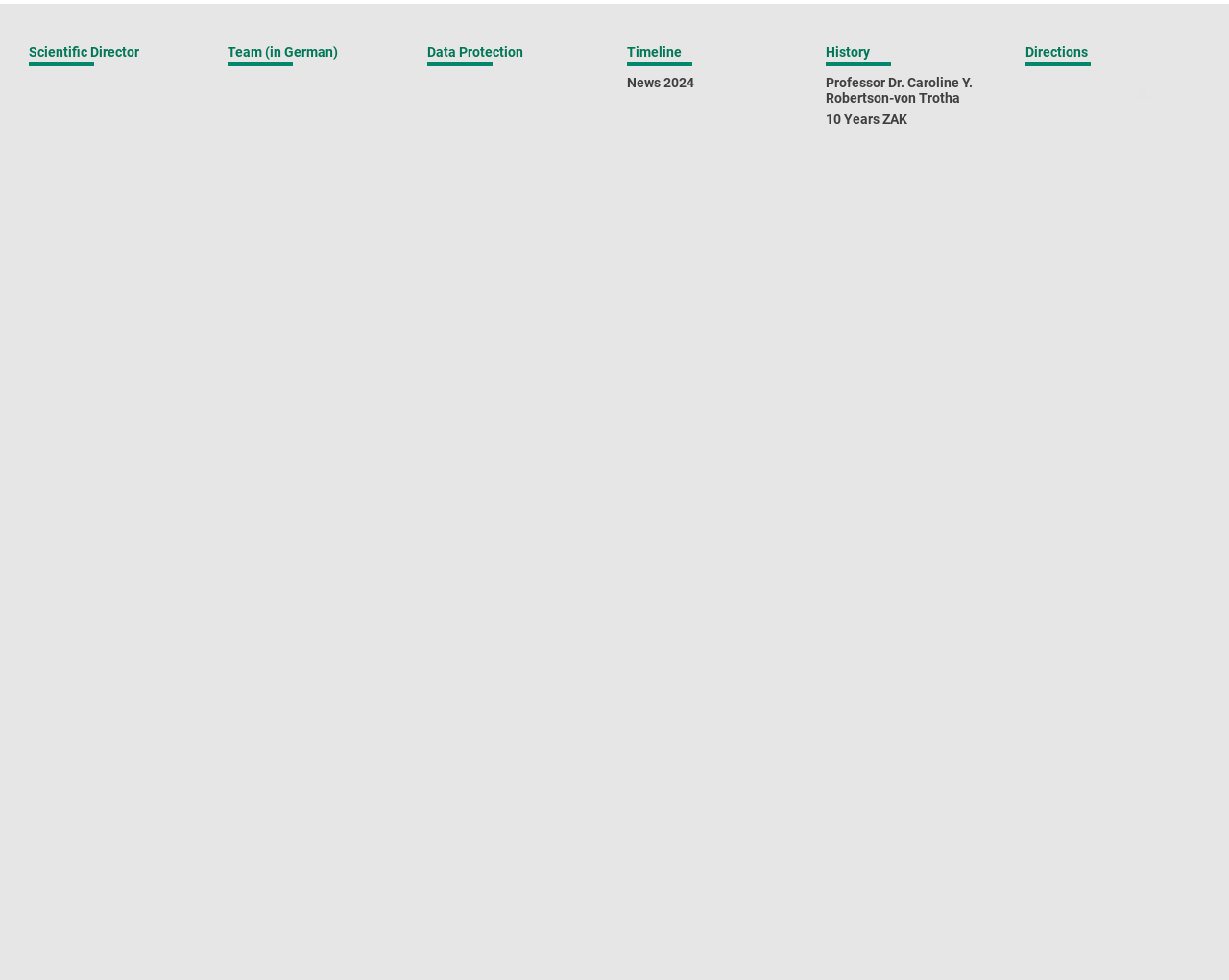How many links are there on the webpage?
Respond with a short answer, either a single word or a phrase, based on the image.

43